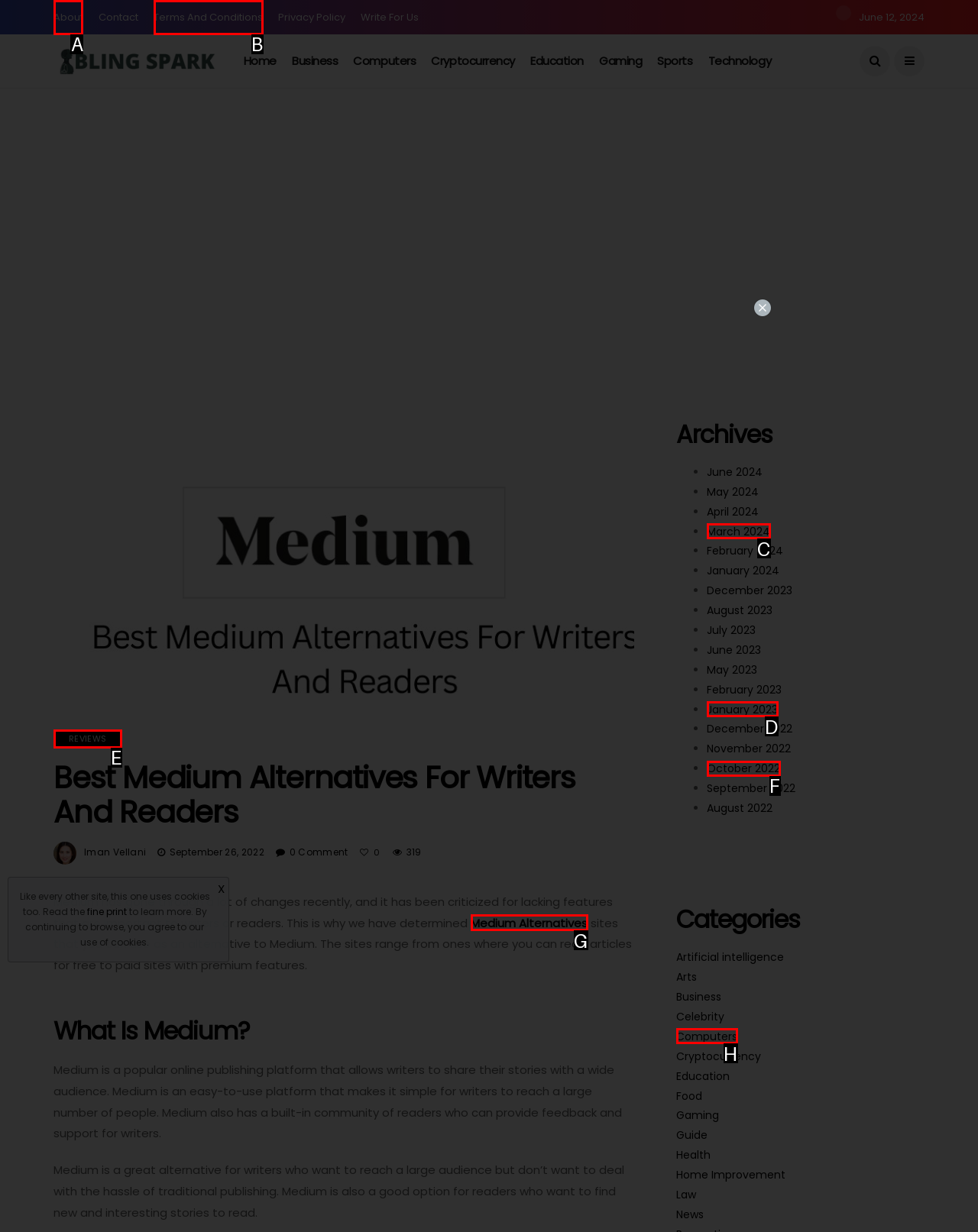Please identify the correct UI element to click for the task: click on About link Respond with the letter of the appropriate option.

A